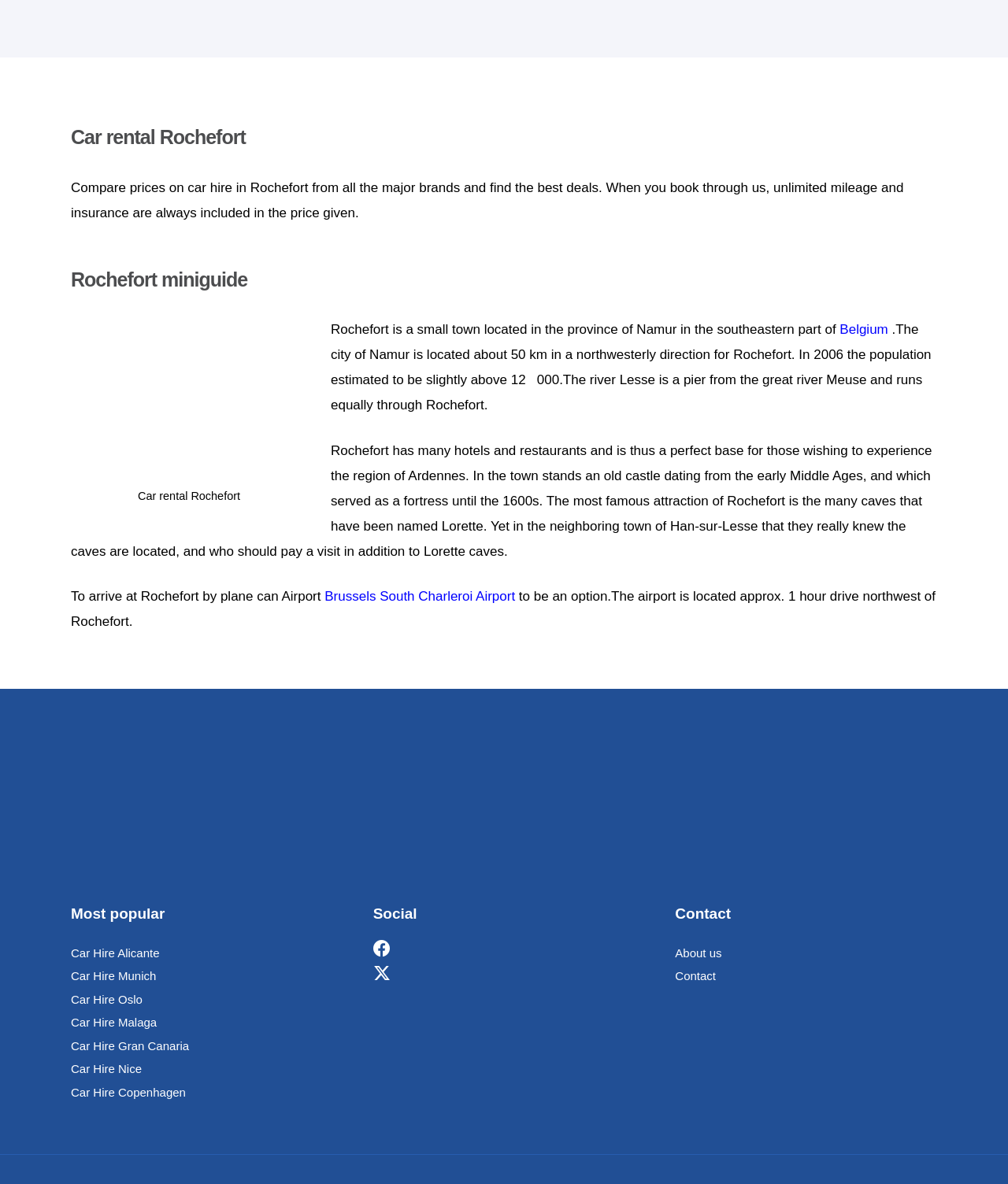Could you locate the bounding box coordinates for the section that should be clicked to accomplish this task: "Compare car hire prices in Rochefort".

[0.07, 0.152, 0.896, 0.186]